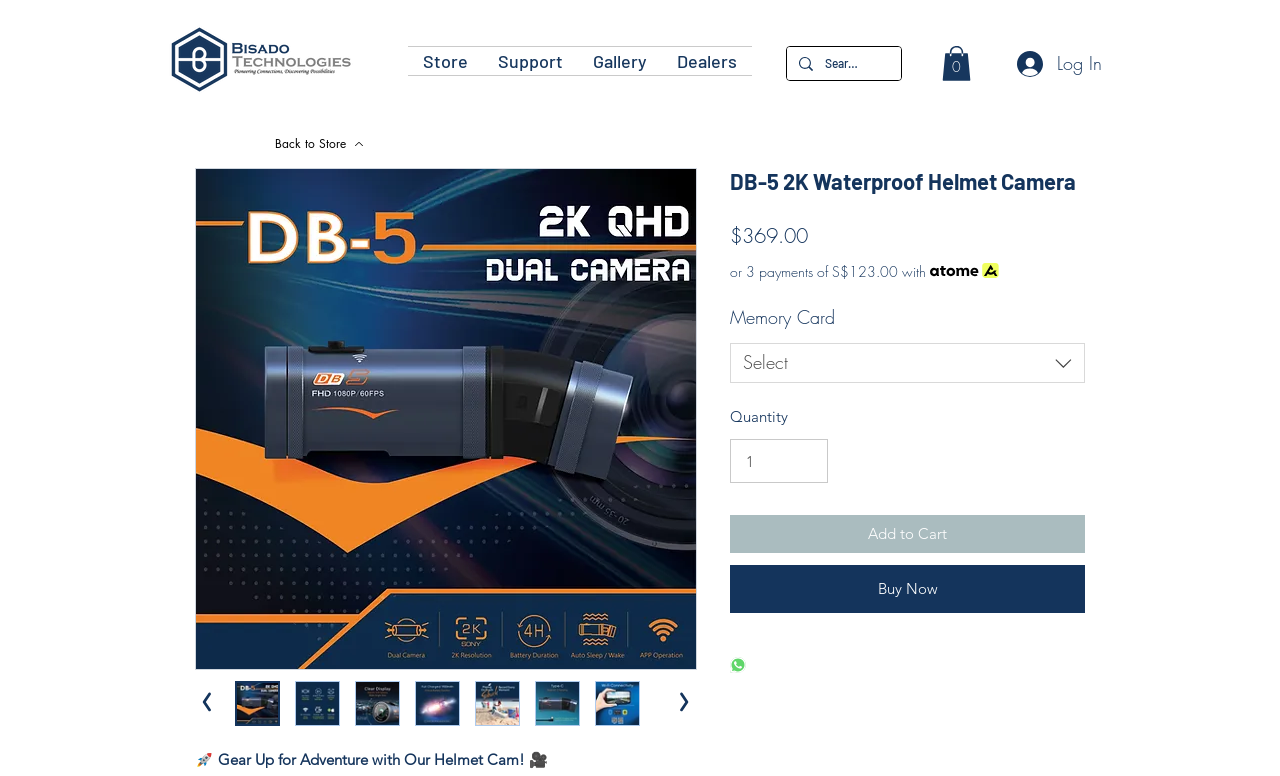How much does the helmet camera cost?
Offer a detailed and exhaustive answer to the question.

I found the answer by looking at the product page, where the price of the helmet camera is listed as '$369.00'.